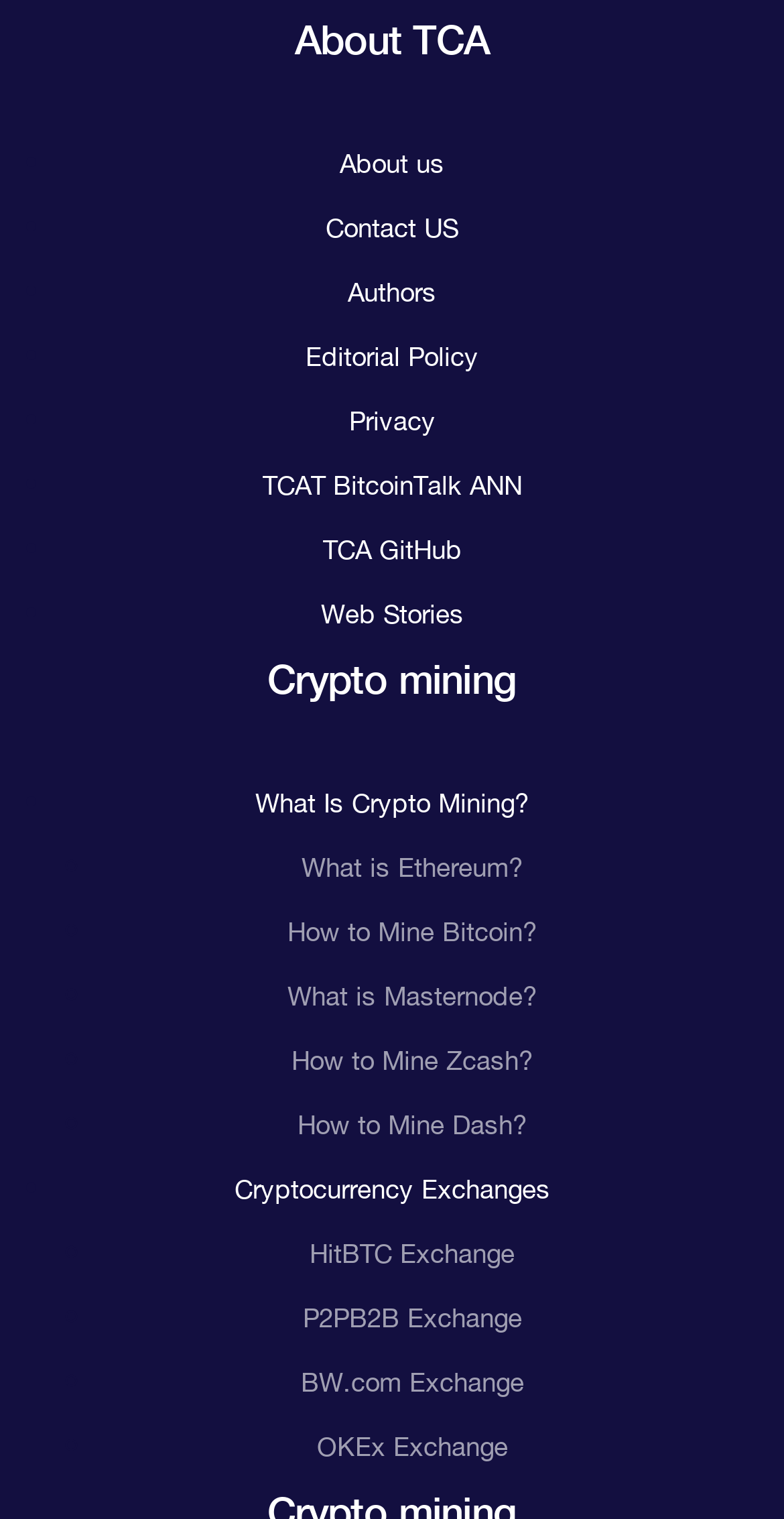Could you specify the bounding box coordinates for the clickable section to complete the following instruction: "Visit OKEx Exchange"?

[0.404, 0.942, 0.647, 0.962]